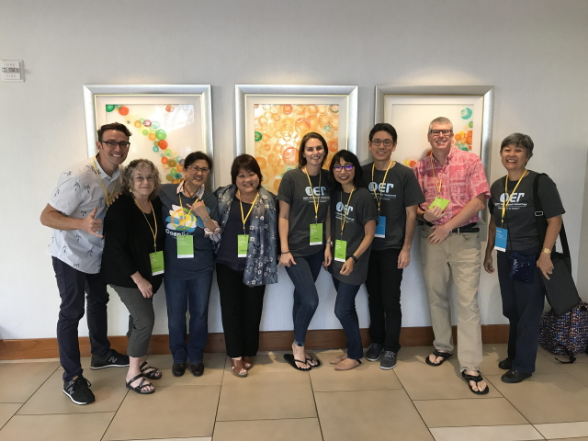Provide a brief response to the question below using one word or phrase:
How many individuals attended the event?

Nearly 800